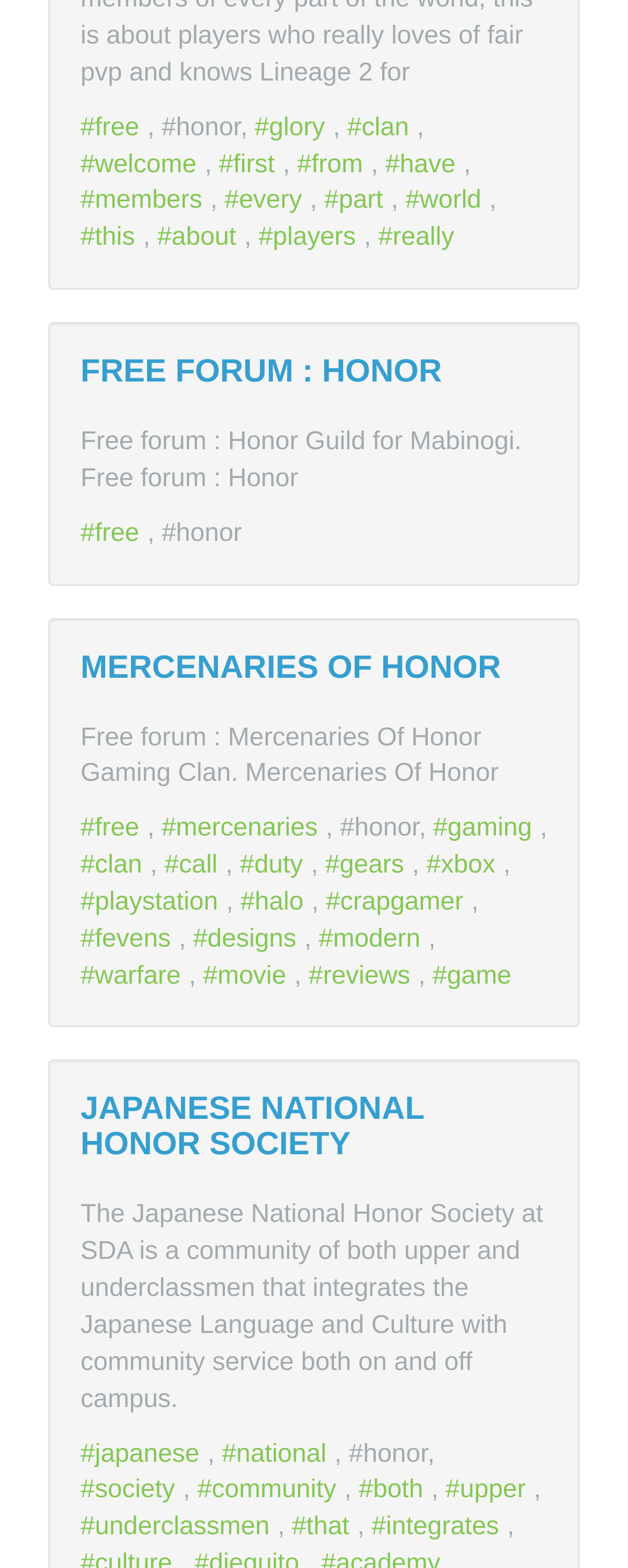Locate the bounding box coordinates of the element you need to click to accomplish the task described by this instruction: "Click on the 'FREE FORUM : HONOR' link".

[0.128, 0.226, 0.704, 0.248]